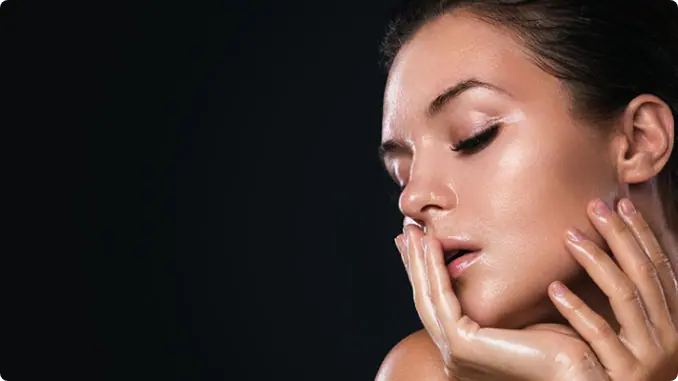What is the theme of the article?
Please provide a single word or phrase as your answer based on the image.

Oily skin care